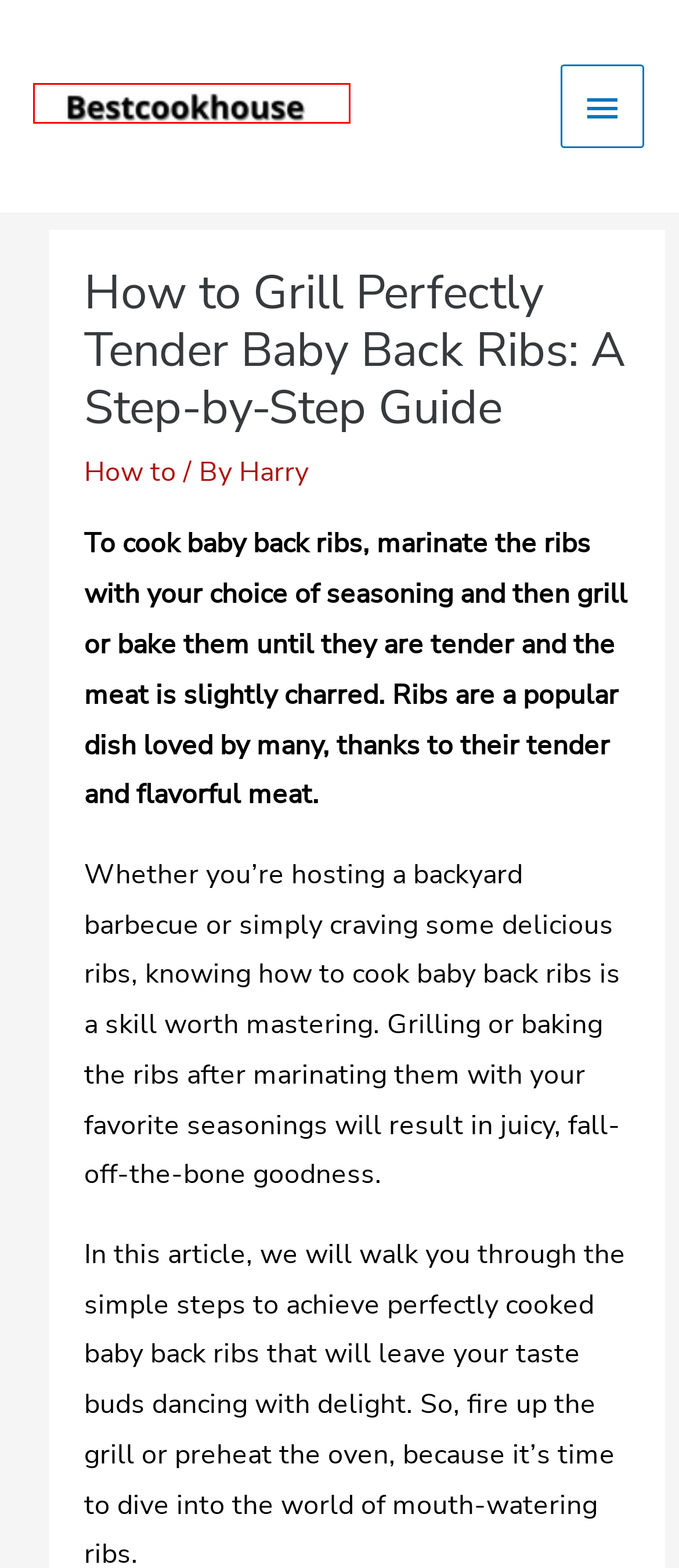Review the screenshot of a webpage that includes a red bounding box. Choose the webpage description that best matches the new webpage displayed after clicking the element within the bounding box. Here are the candidates:
A. Grill Archives - Best Cook House
B. Privacy Policy - Best Cook House
C. Contact Us- Bestcookhouse
D. Kitchen Appliances Reviews and Buying Guides | BestCookHouse
E. Affiliate Disclaimer - Best Cook House
F. How to Archives - Best Cook House
G. Coffee Maker Archives - Best Cook House
H. Blender Archives - Best Cook House

D